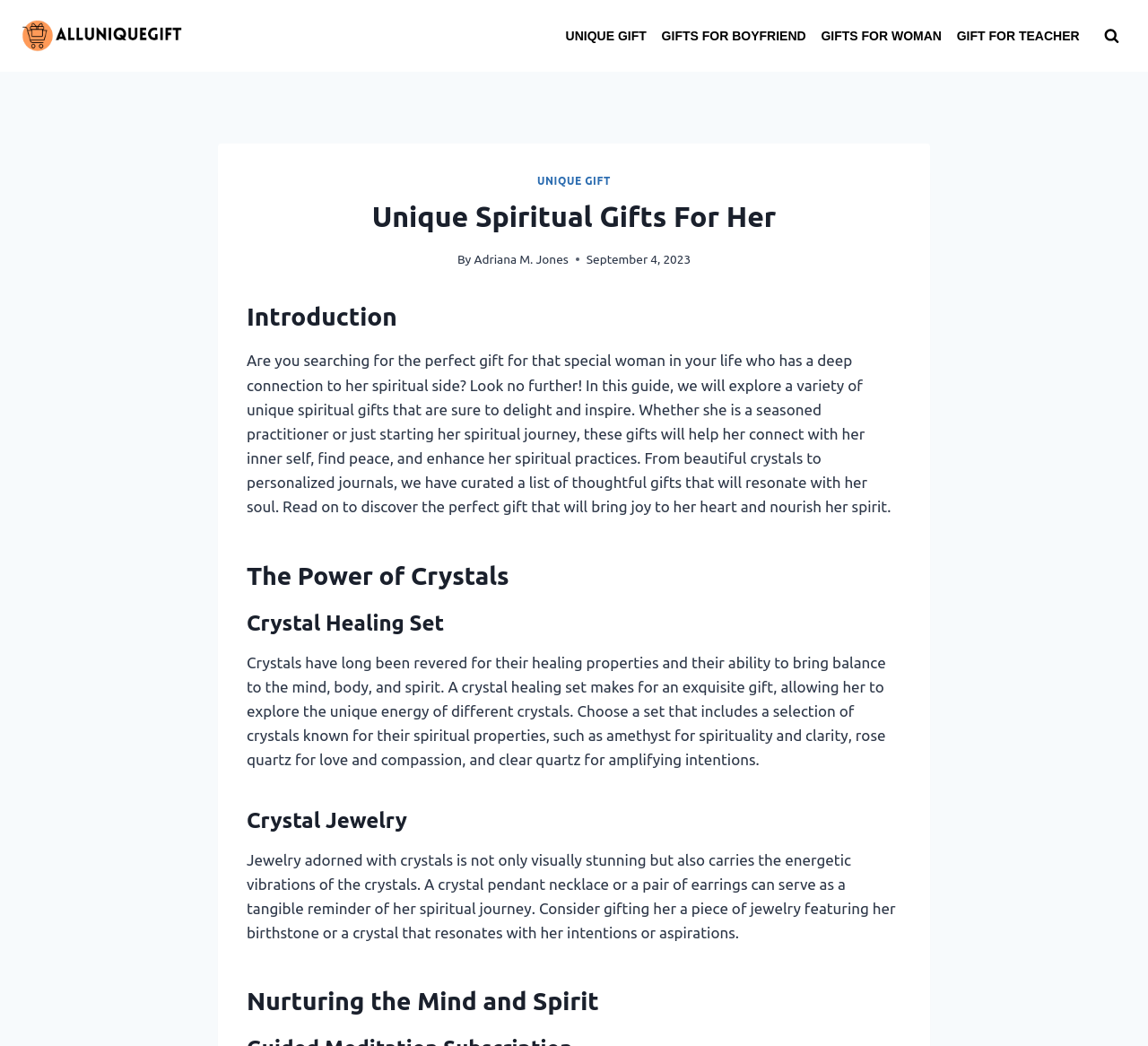Give the bounding box coordinates for the element described as: "Search".

[0.955, 0.02, 0.981, 0.049]